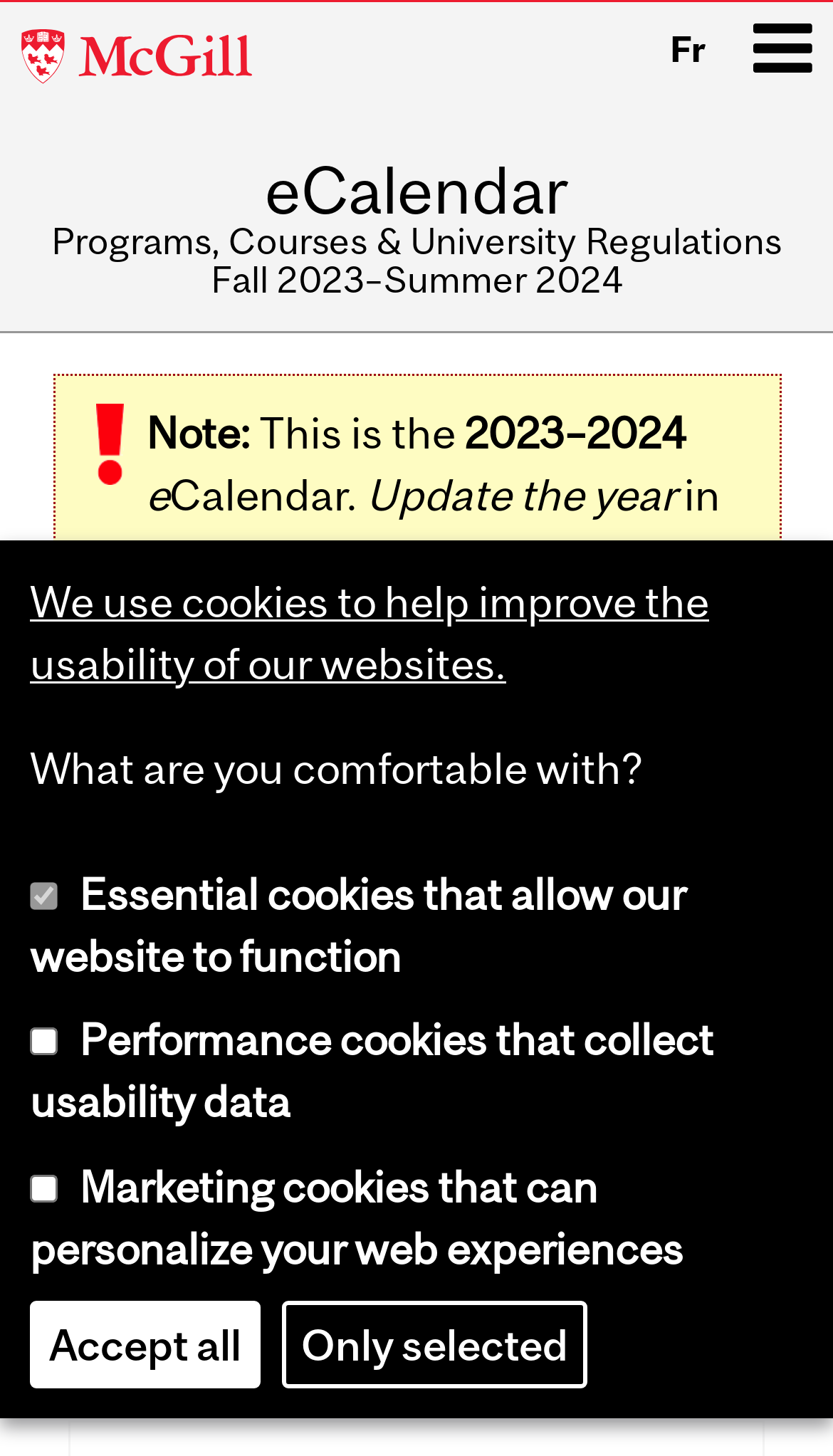Kindly determine the bounding box coordinates for the clickable area to achieve the given instruction: "Click eCalendar".

[0.0, 0.106, 1.0, 0.154]